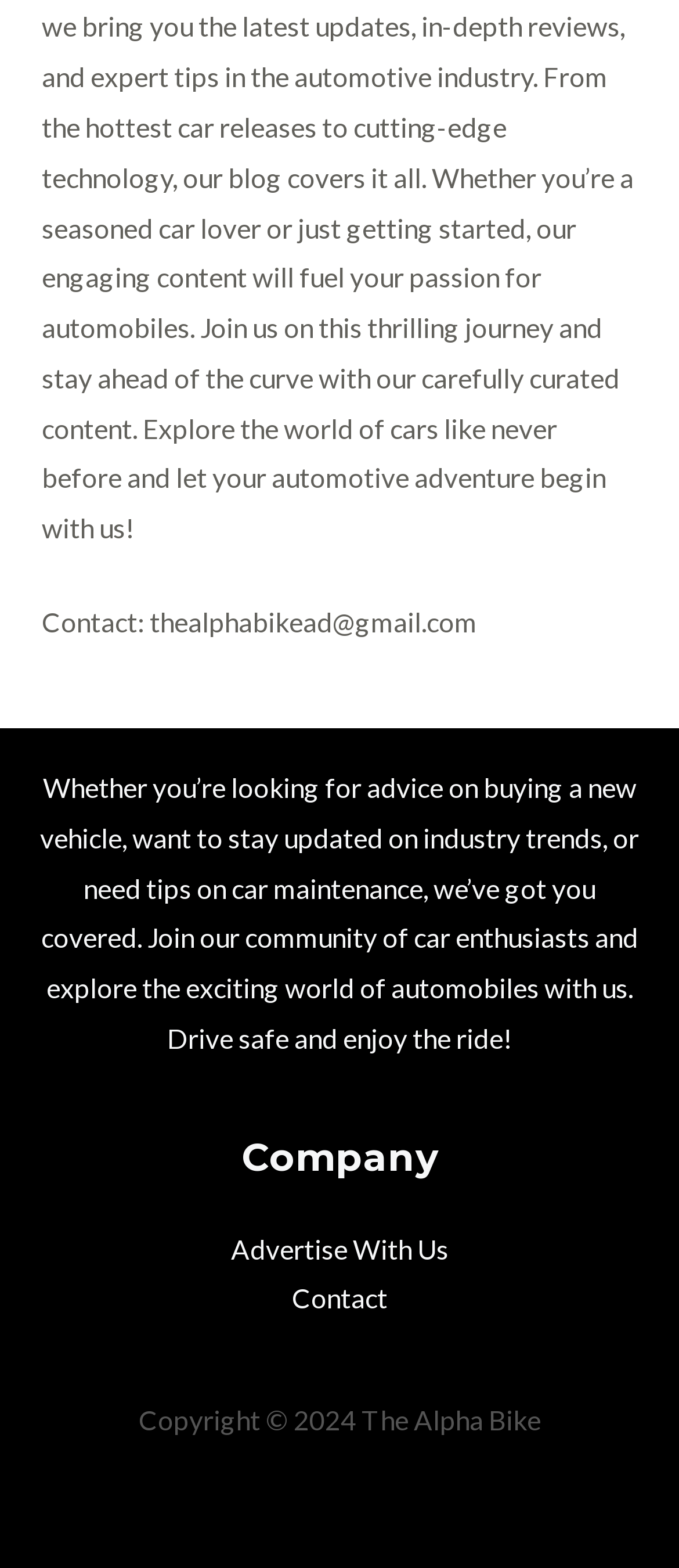Bounding box coordinates should be provided in the format (top-left x, top-left y, bottom-right x, bottom-right y) with all values between 0 and 1. Identify the bounding box for this UI element: Advertise With Us

[0.34, 0.786, 0.66, 0.806]